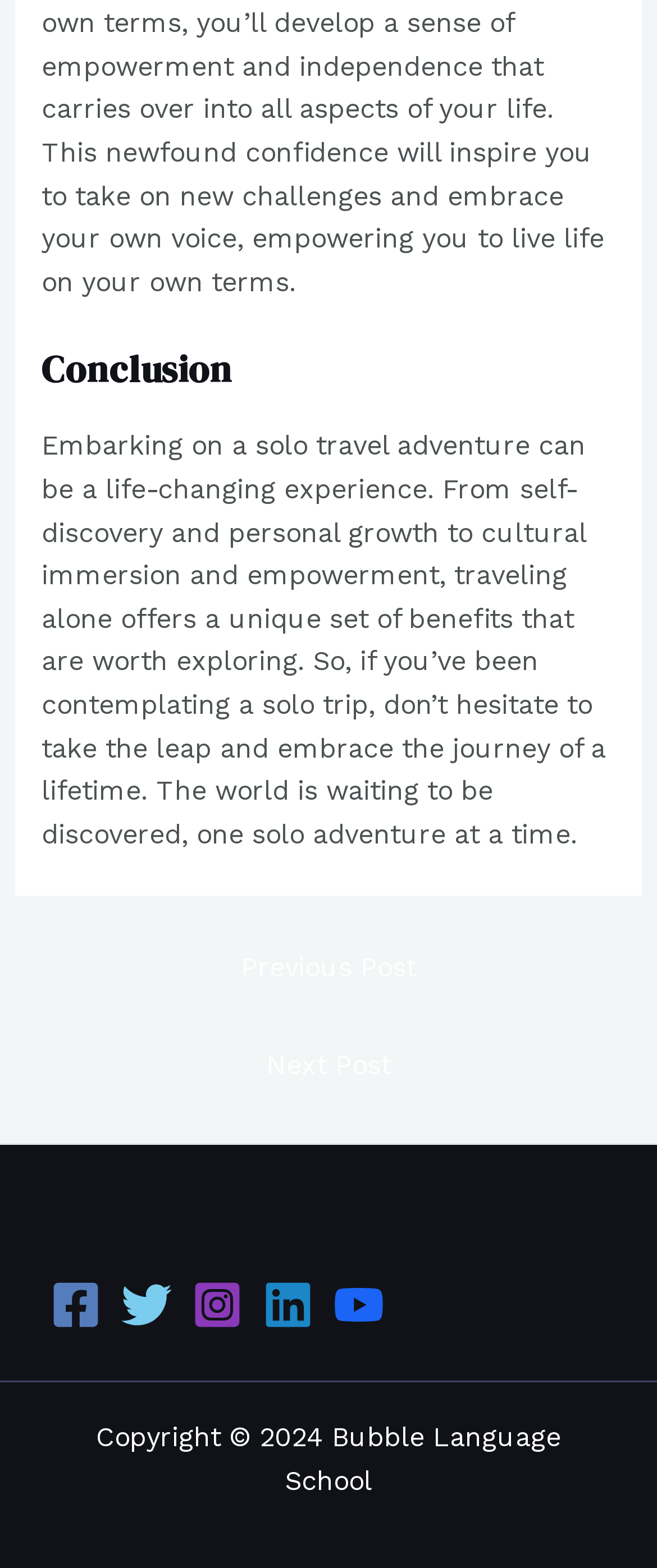Provide your answer in a single word or phrase: 
What is the copyright year?

2024